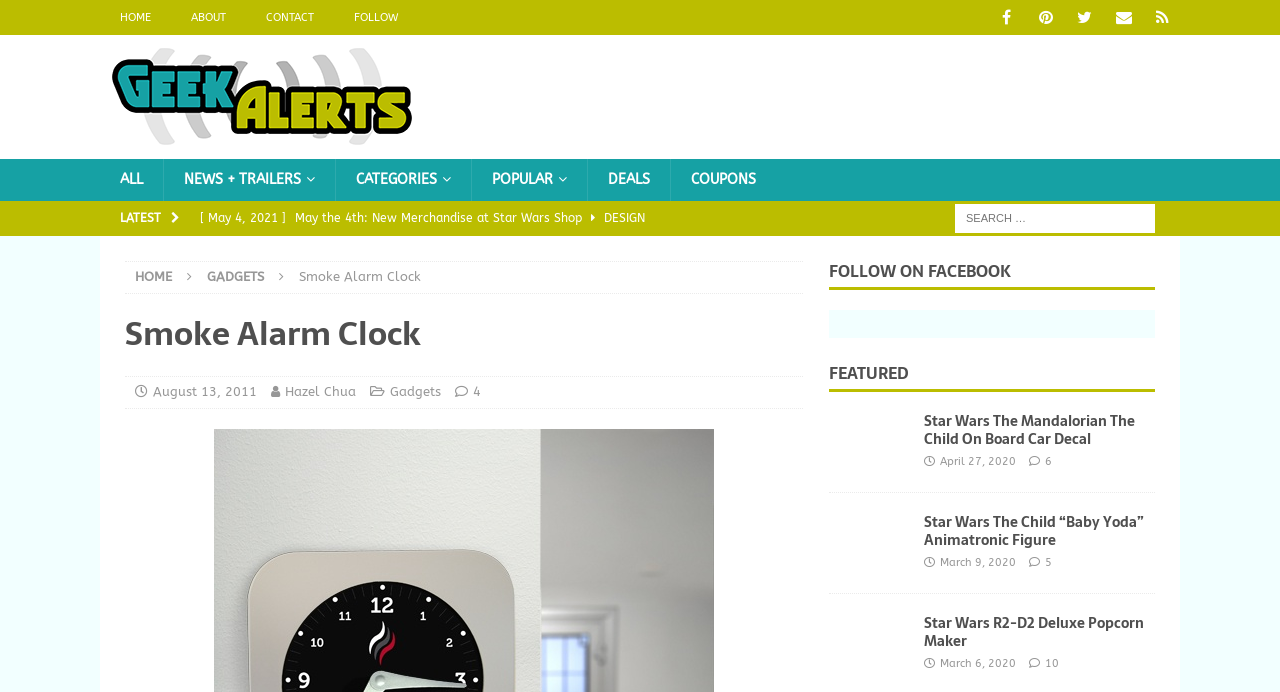Specify the bounding box coordinates of the element's region that should be clicked to achieve the following instruction: "View the GeekAlerts page". The bounding box coordinates consist of four float numbers between 0 and 1, in the format [left, top, right, bottom].

[0.088, 0.183, 0.322, 0.208]